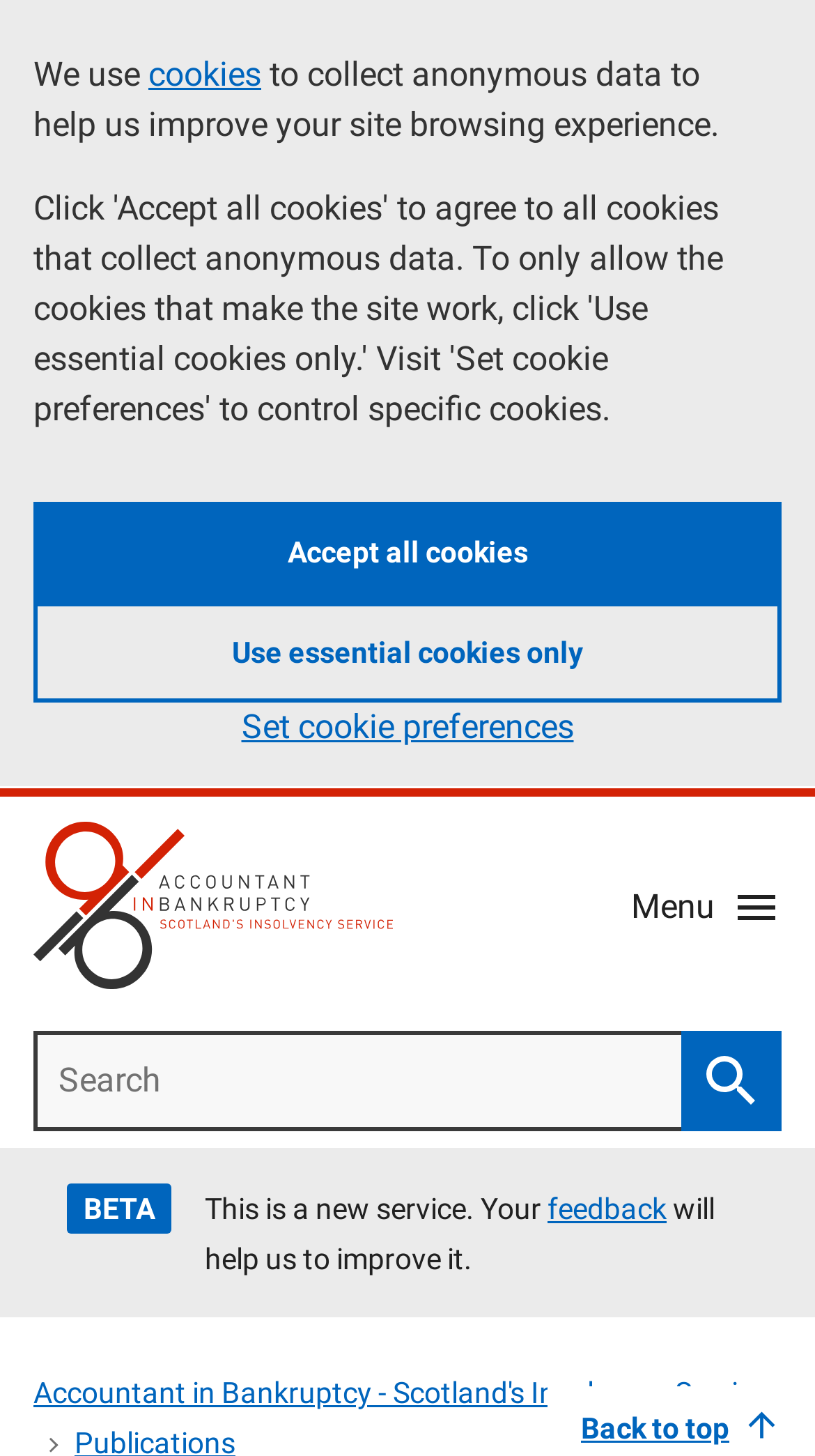Pinpoint the bounding box coordinates for the area that should be clicked to perform the following instruction: "Click on the '1920S CHINA' tag".

None